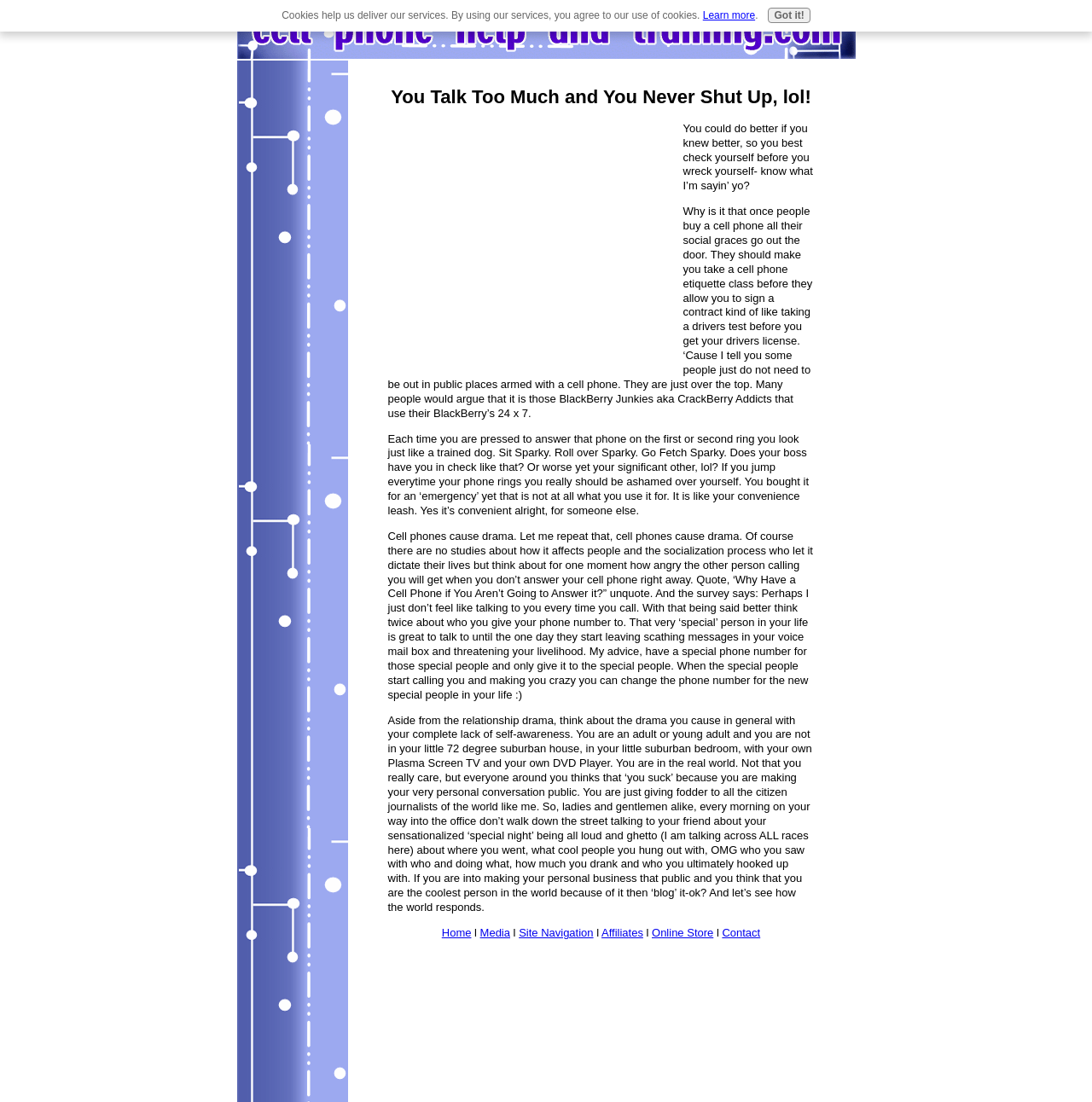Please locate the bounding box coordinates of the region I need to click to follow this instruction: "Click the 'Home' link".

[0.405, 0.841, 0.432, 0.852]